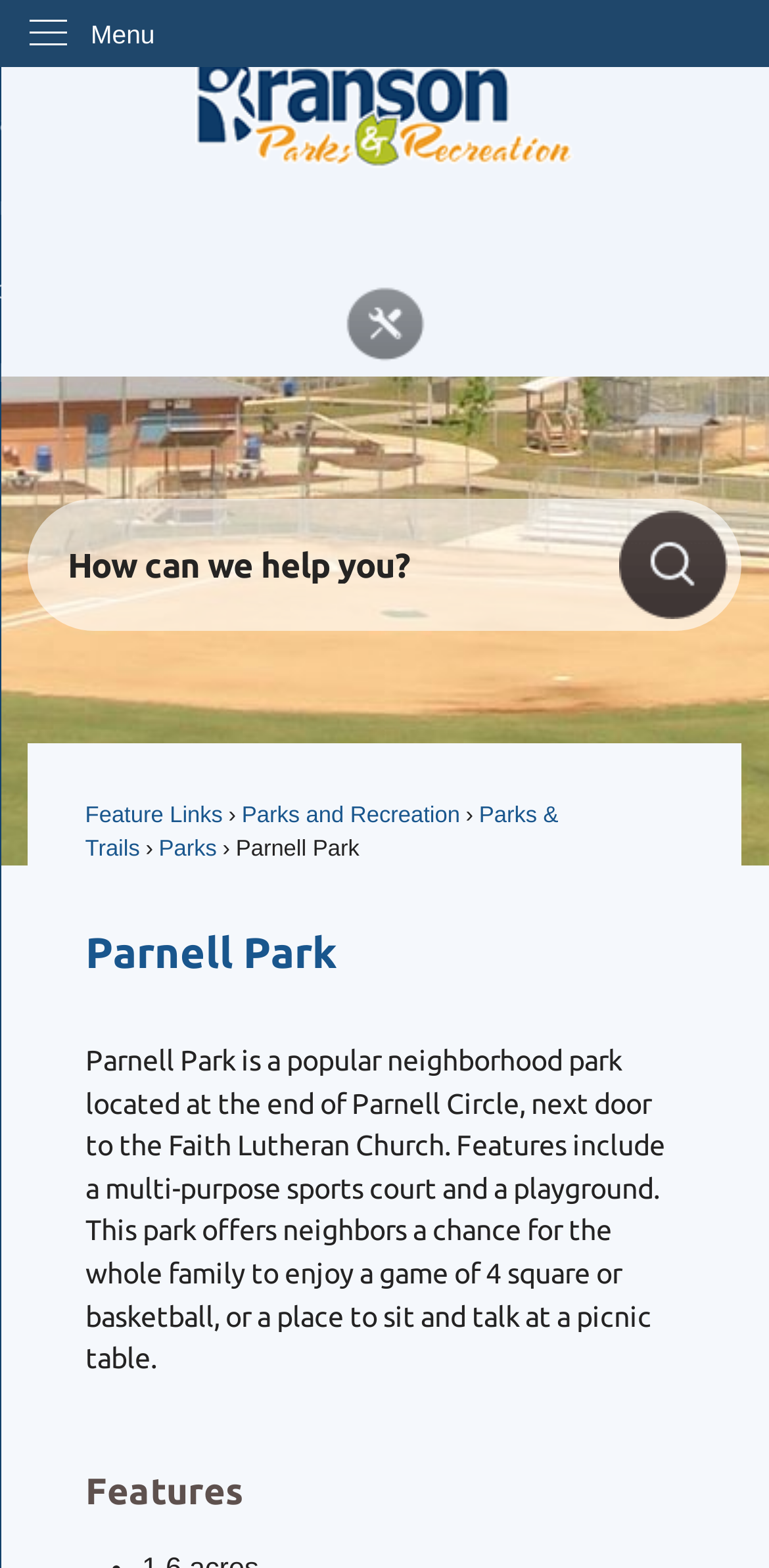Find the bounding box coordinates for the UI element that matches this description: "Feature Links".

[0.111, 0.513, 0.29, 0.528]